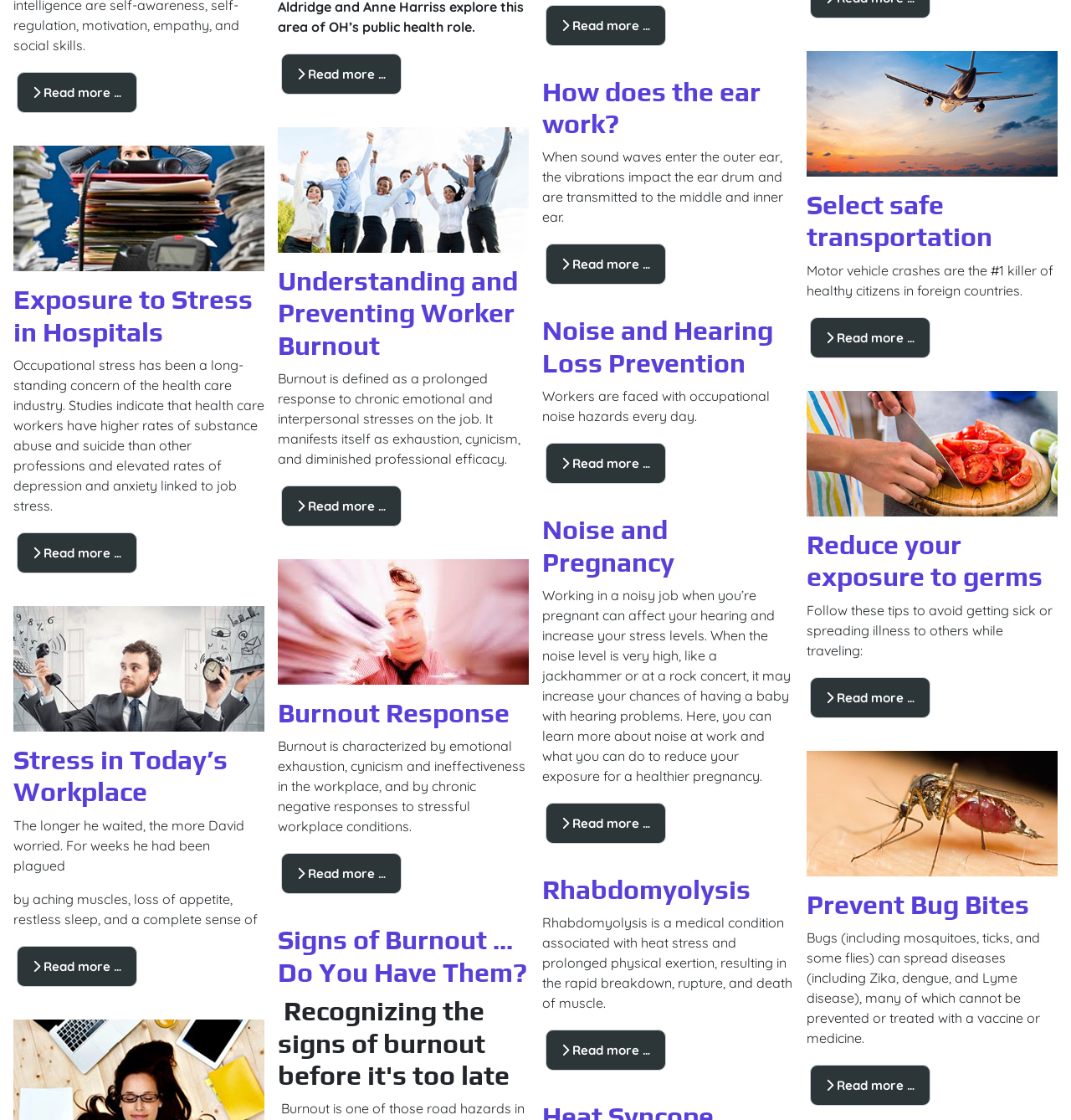Give a one-word or one-phrase response to the question: 
What is burnout characterized by?

Emotional exhaustion, cynicism, and ineffectiveness